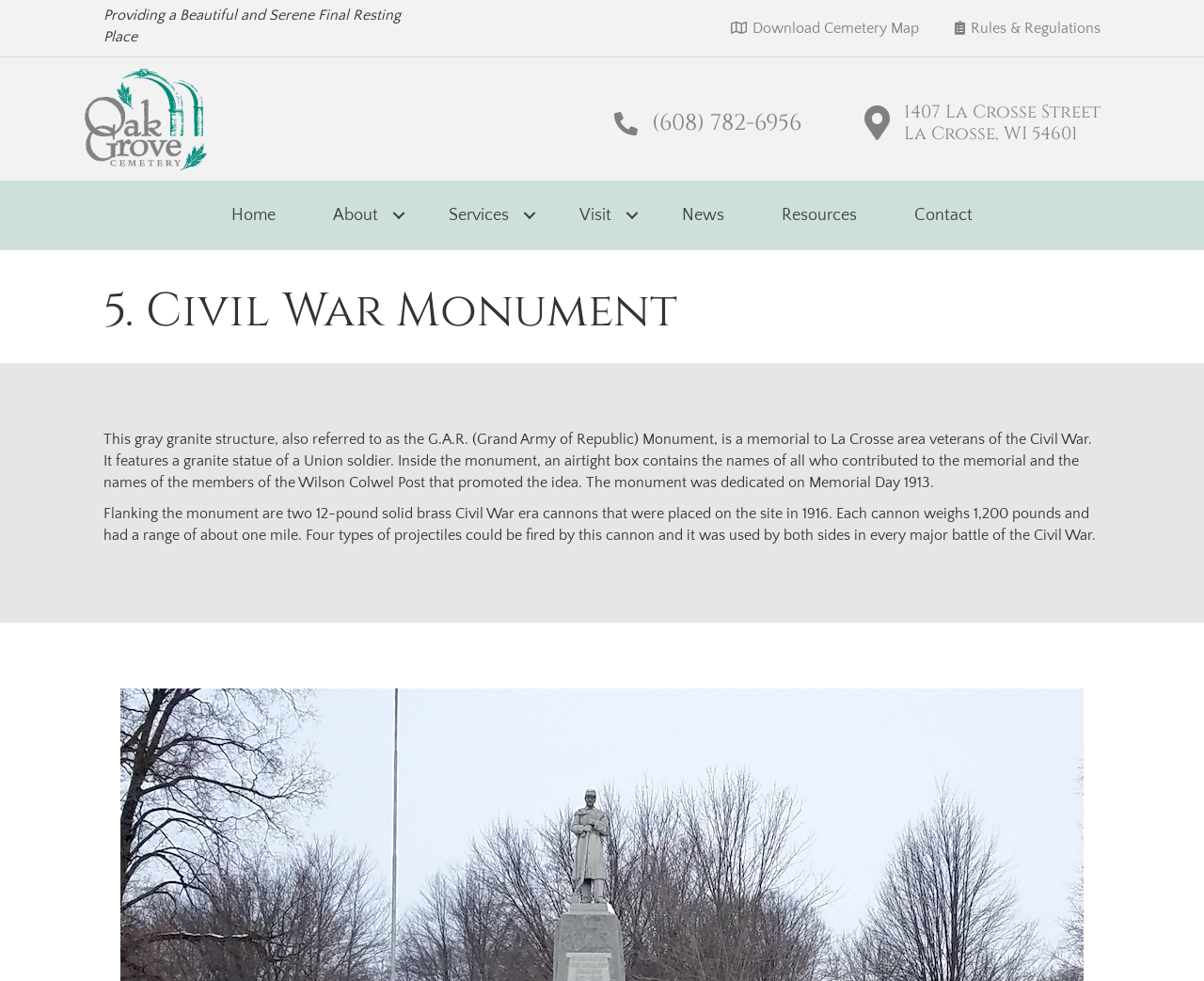Kindly provide the bounding box coordinates of the section you need to click on to fulfill the given instruction: "Download Cemetery Map".

[0.625, 0.021, 0.763, 0.036]